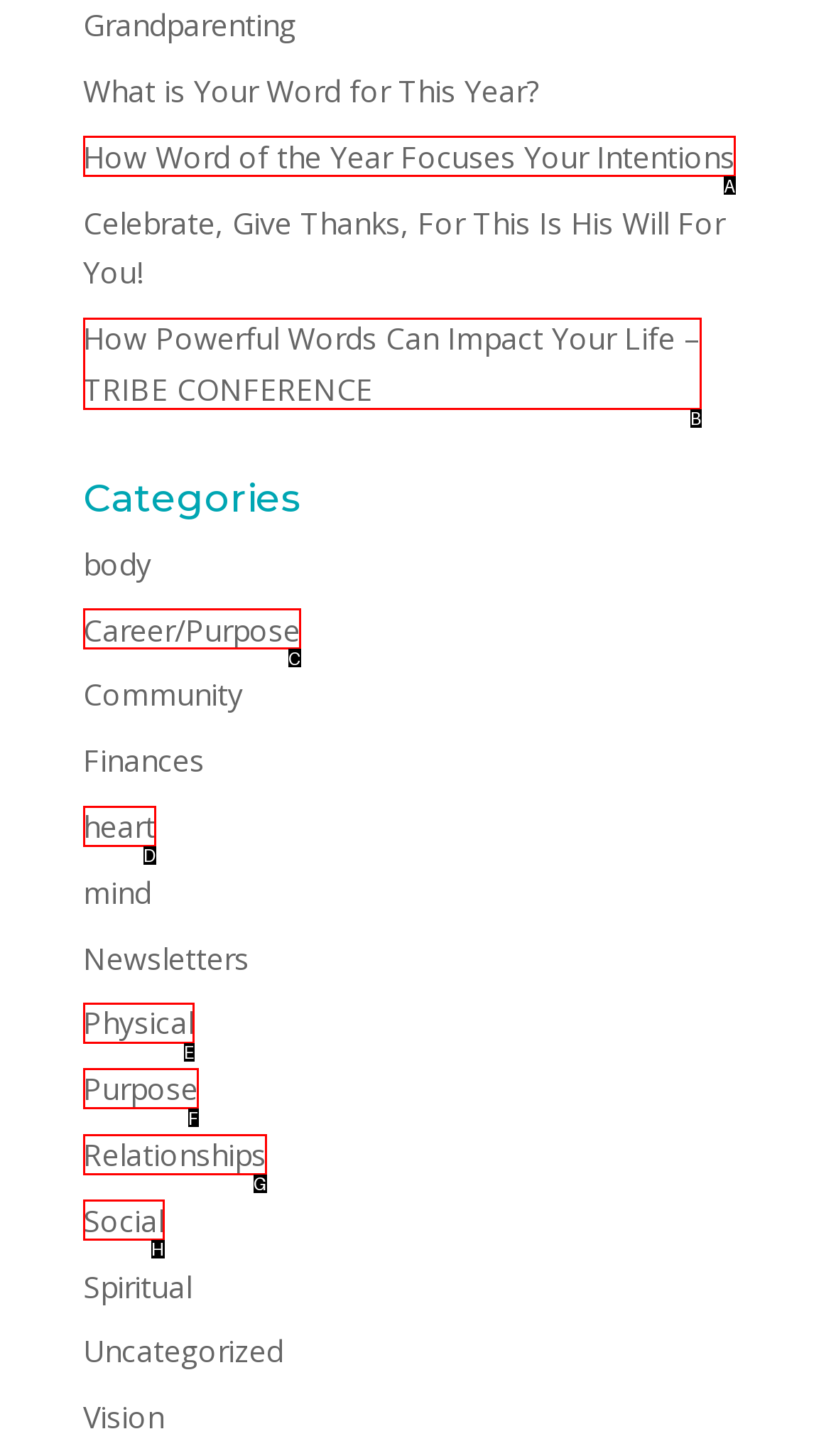Choose the option that matches the following description: aria-label="Join" name="commit"
Answer with the letter of the correct option.

None